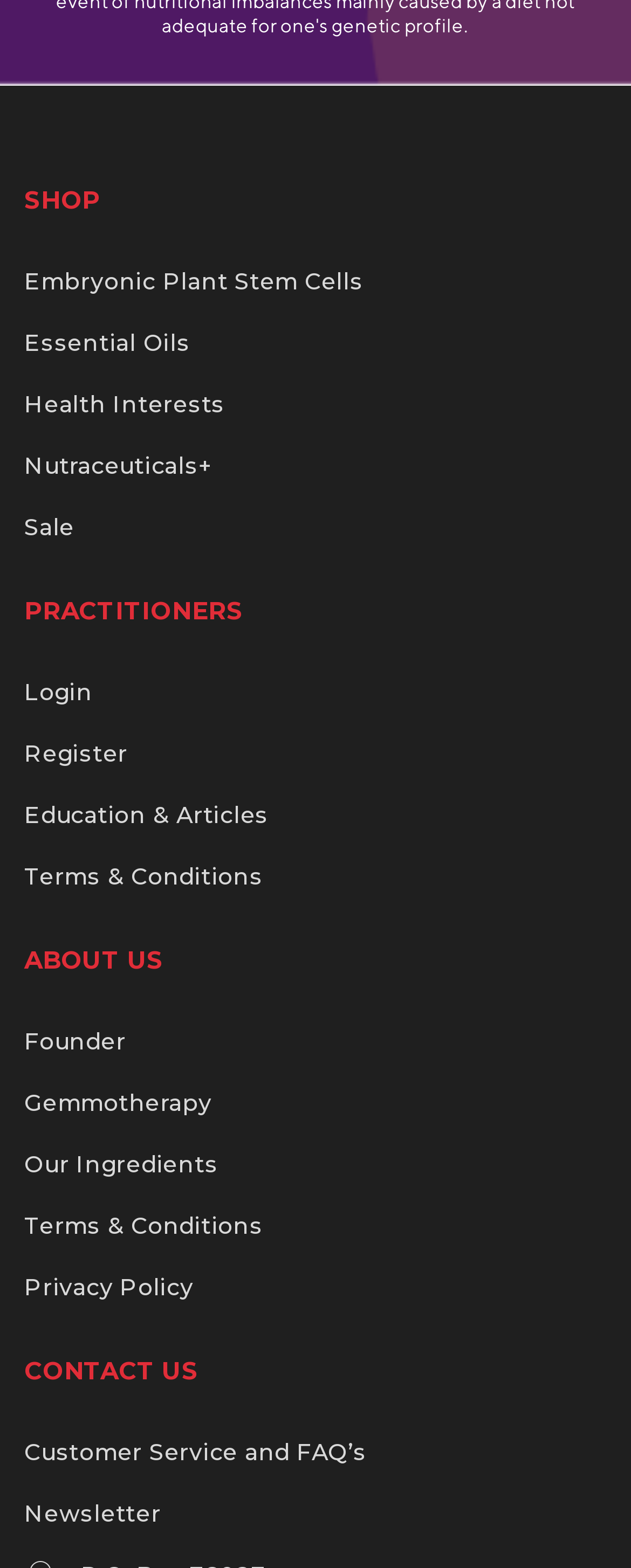Please give the bounding box coordinates of the area that should be clicked to fulfill the following instruction: "View Education & Articles". The coordinates should be in the format of four float numbers from 0 to 1, i.e., [left, top, right, bottom].

[0.038, 0.51, 0.426, 0.529]